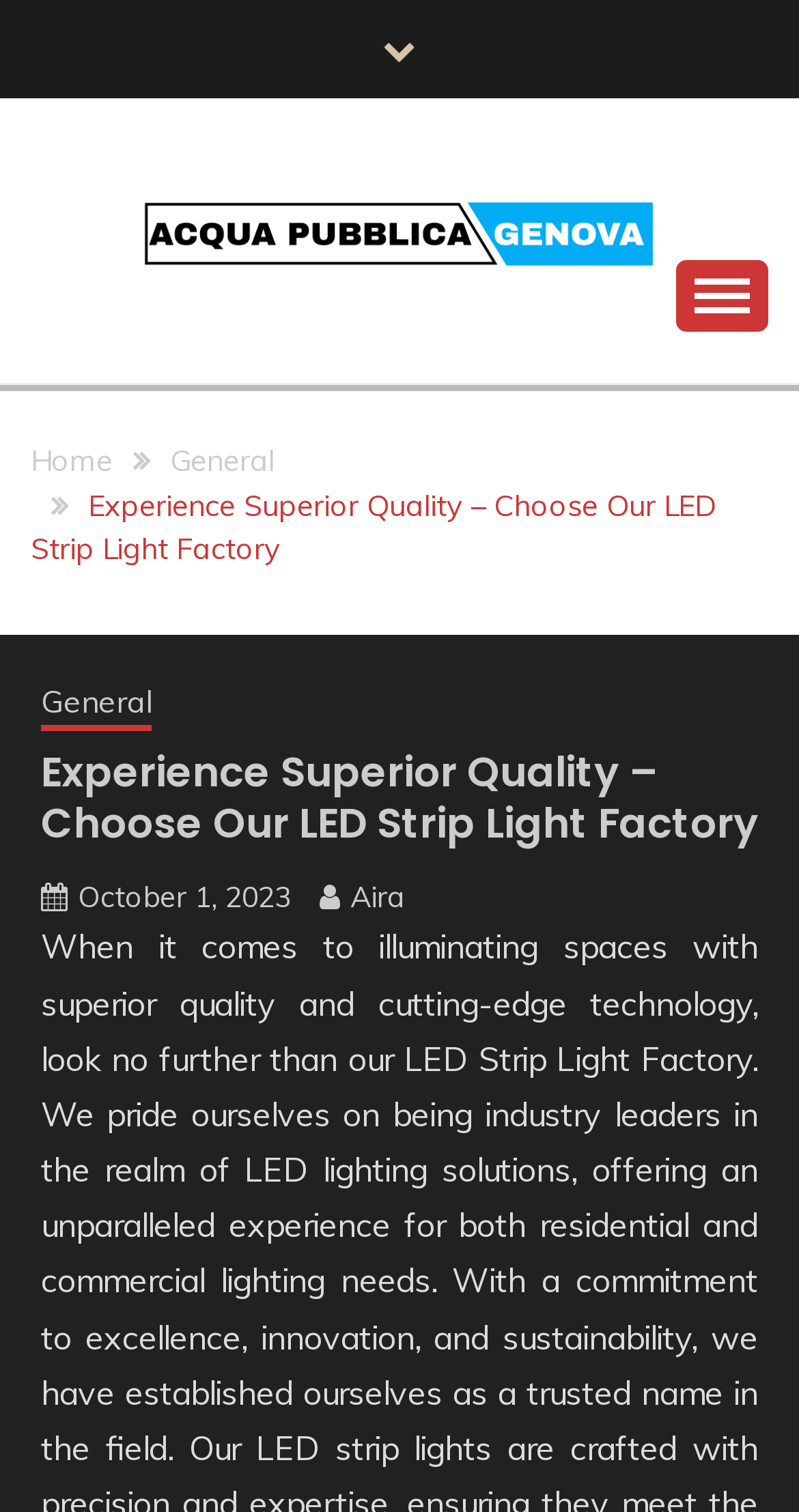Highlight the bounding box of the UI element that corresponds to this description: "October 1, 2023October 9, 2023".

[0.097, 0.581, 0.364, 0.606]